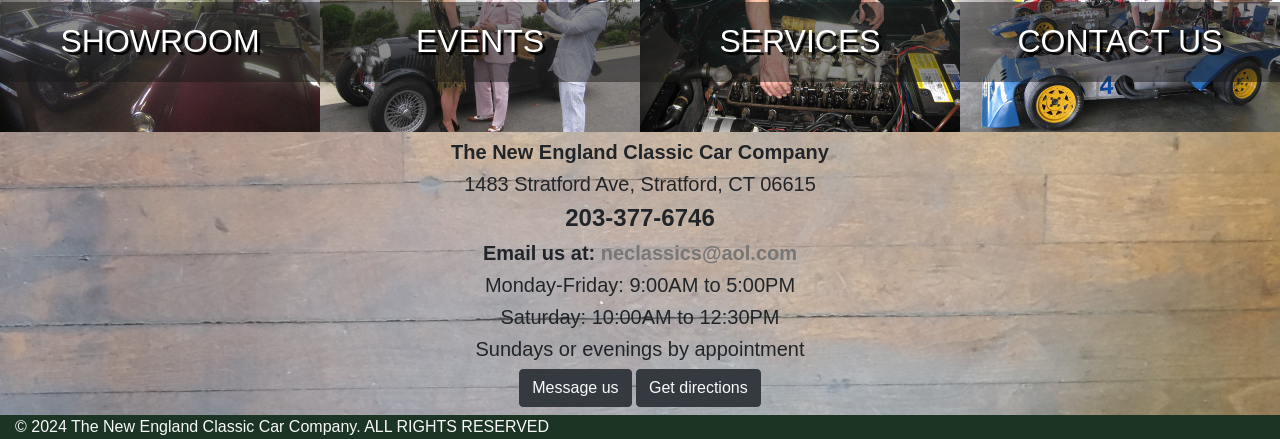What is the copyright year?
Look at the image and respond to the question as thoroughly as possible.

The copyright year can be found in the static text element with the text '© 2024 The New England Classic Car Company. ALL RIGHTS RESERVED' located at the bottom of the webpage.